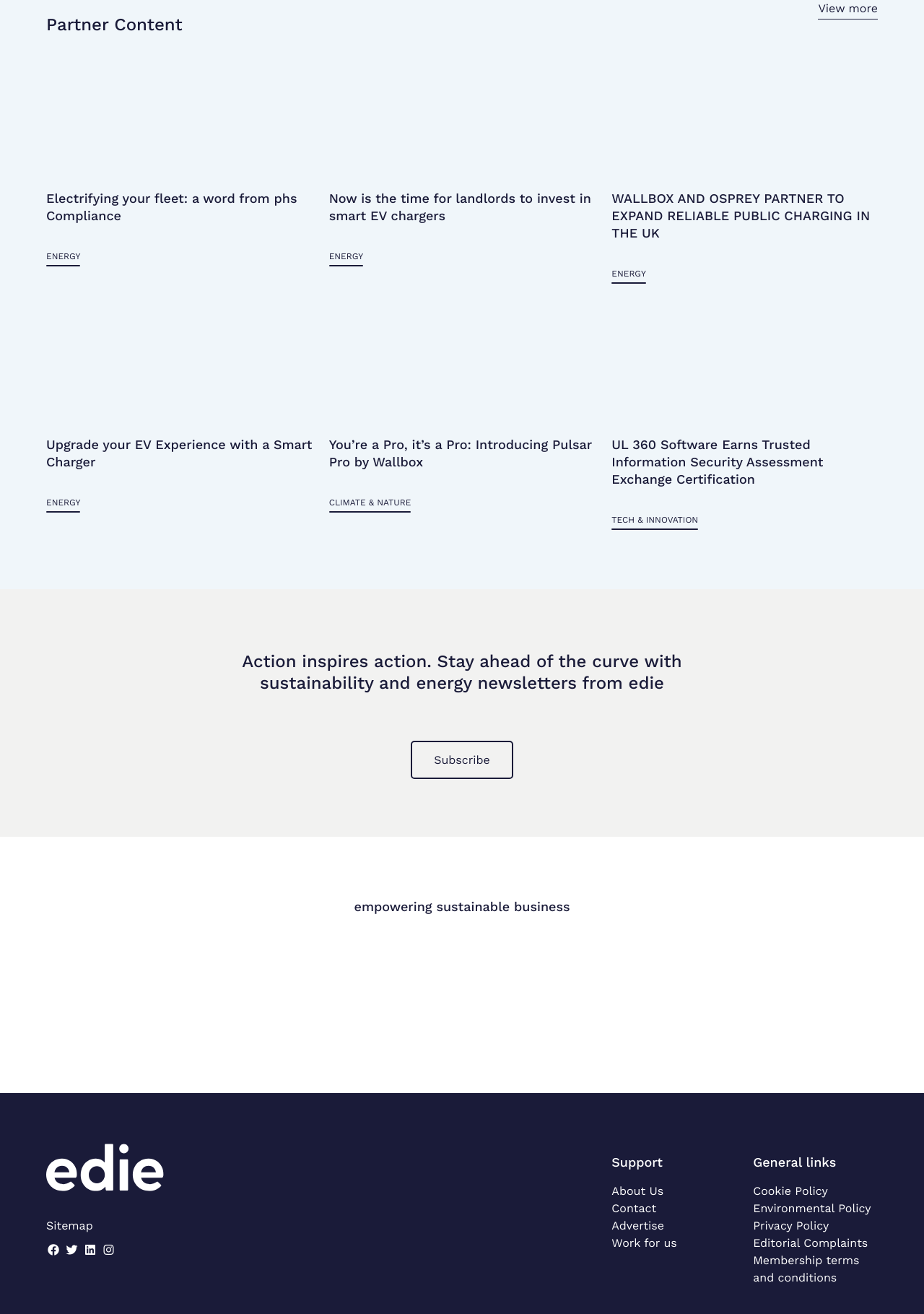Find the bounding box coordinates of the clickable area that will achieve the following instruction: "Learn about edie Sustainability Leaders Forum".

[0.101, 0.75, 0.187, 0.768]